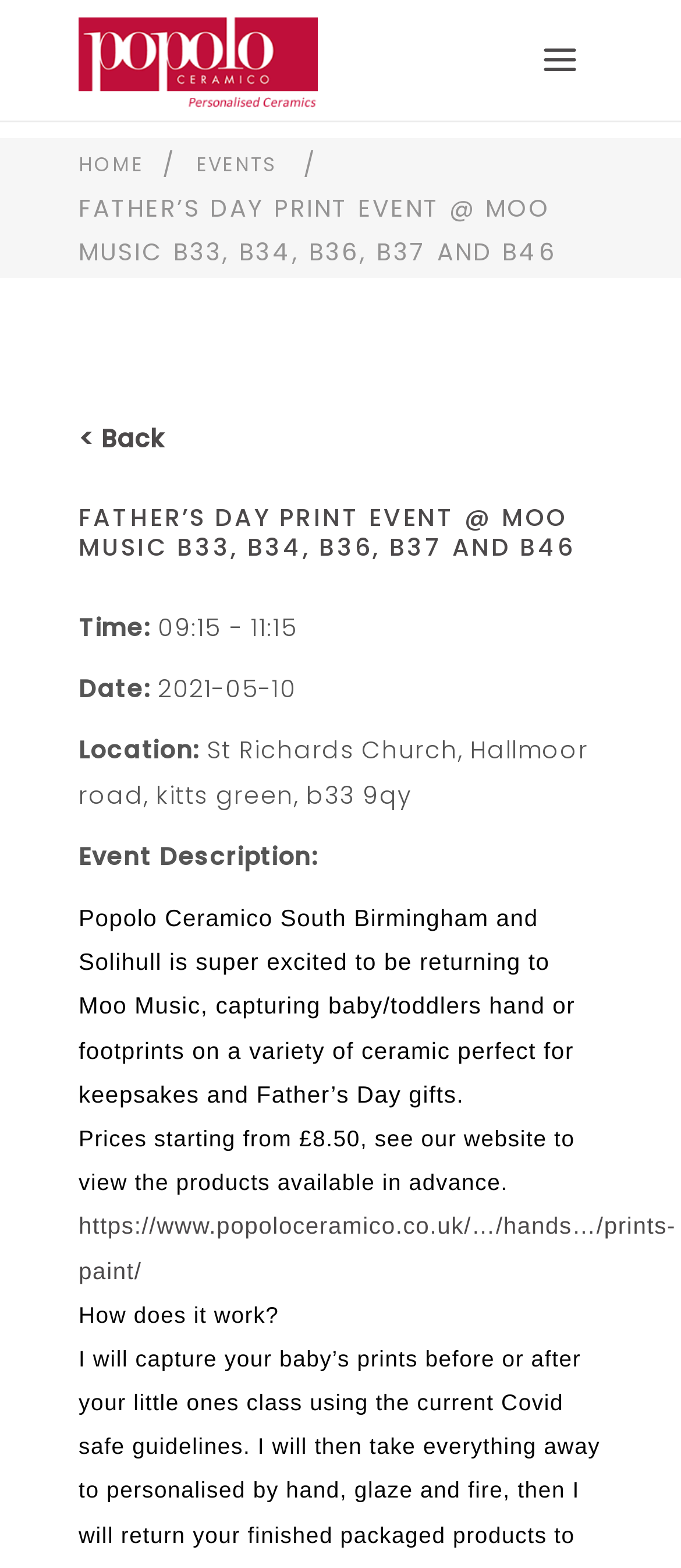Respond to the question below with a single word or phrase:
What is the event date?

2021-05-10